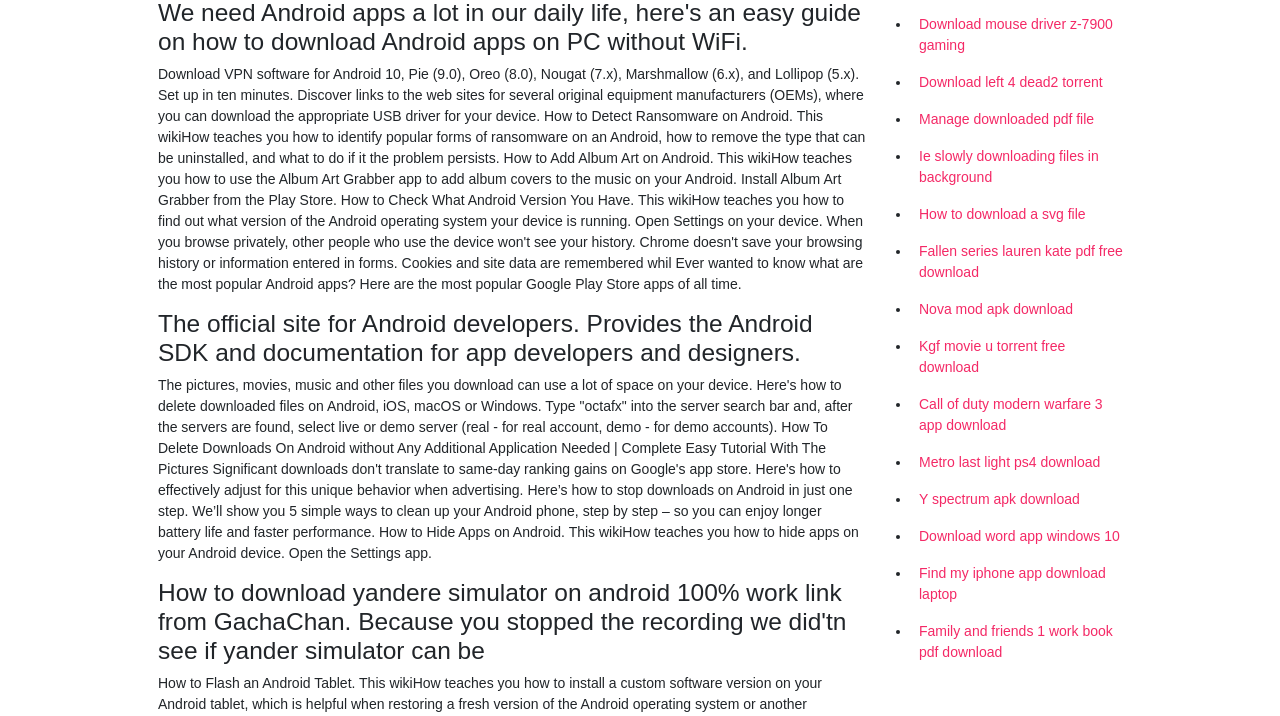Please determine the bounding box coordinates for the element with the description: "Download left 4 dead2 torrent".

[0.712, 0.089, 0.888, 0.141]